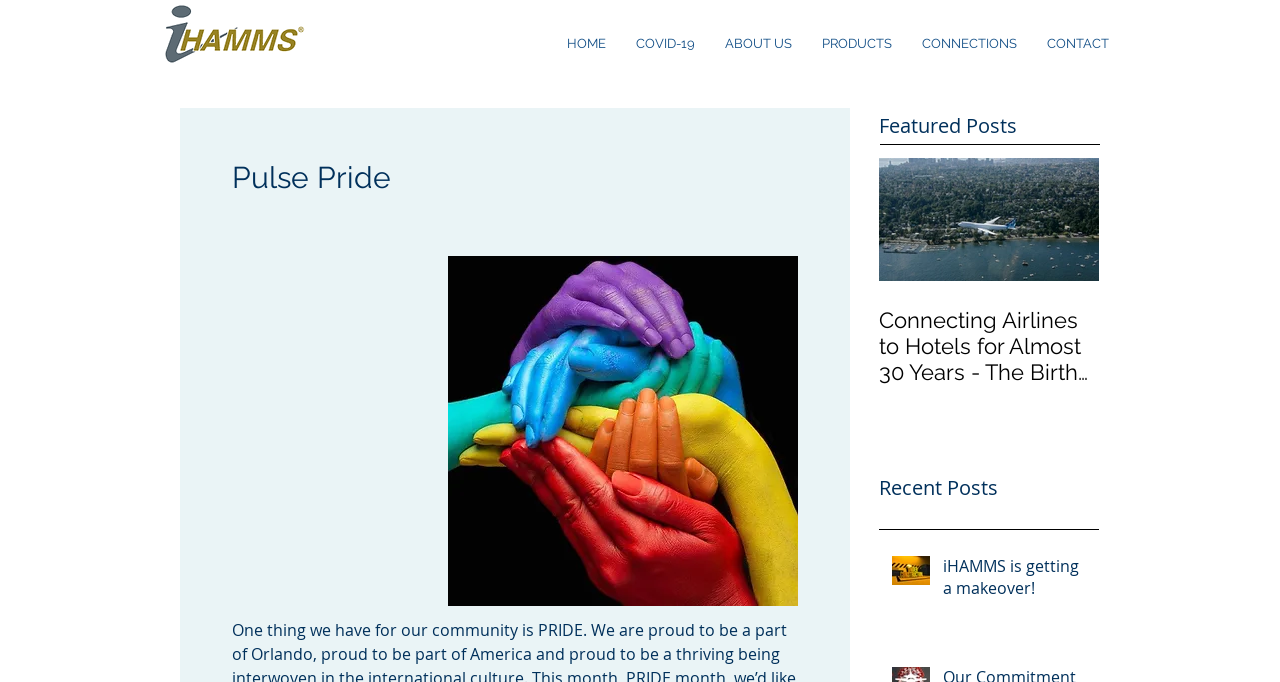Determine the bounding box coordinates of the target area to click to execute the following instruction: "Click the ABOUT US link."

[0.555, 0.037, 0.63, 0.091]